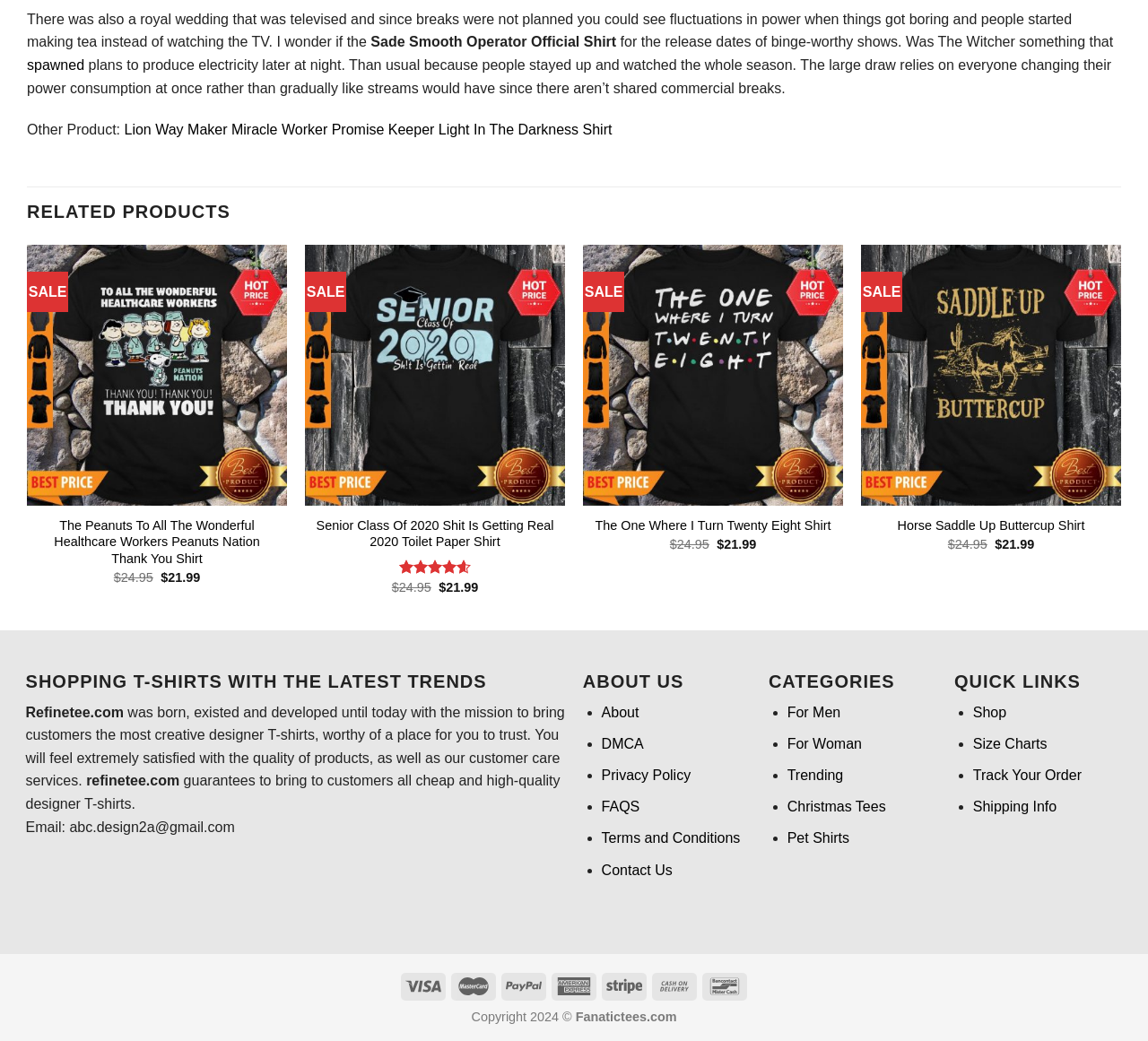Locate the bounding box coordinates of the area you need to click to fulfill this instruction: 'View 'Senior Class Of 2020 Shit Is Getting Real 2020 Toilet Paper Shirt''. The coordinates must be in the form of four float numbers ranging from 0 to 1: [left, top, right, bottom].

[0.265, 0.235, 0.492, 0.486]